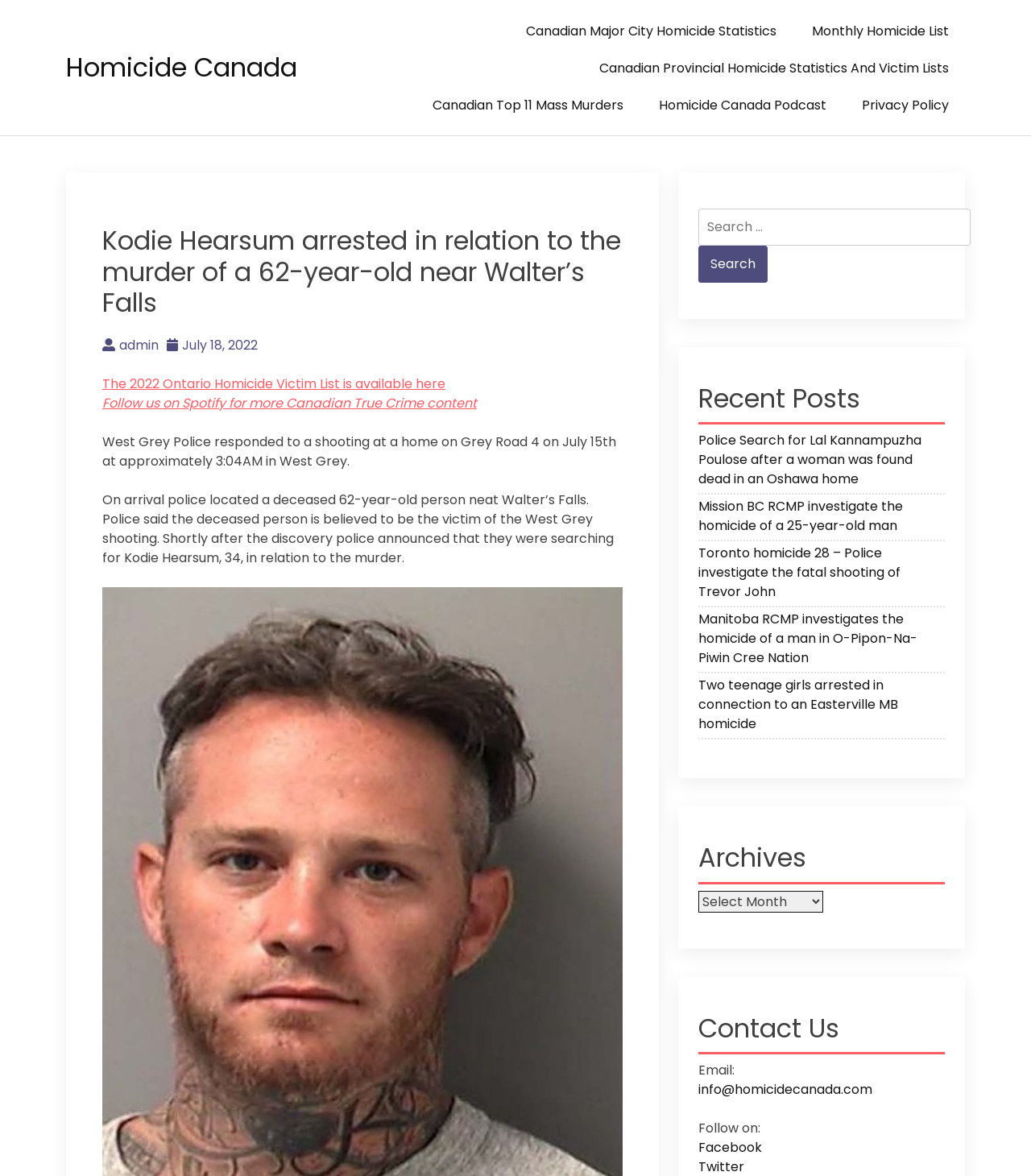What is the purpose of the search box?
Look at the image and provide a detailed response to the question.

The search box is located in the middle of the webpage and allows users to search for specific homicide cases. The placeholder text in the search box is 'Search for:'.